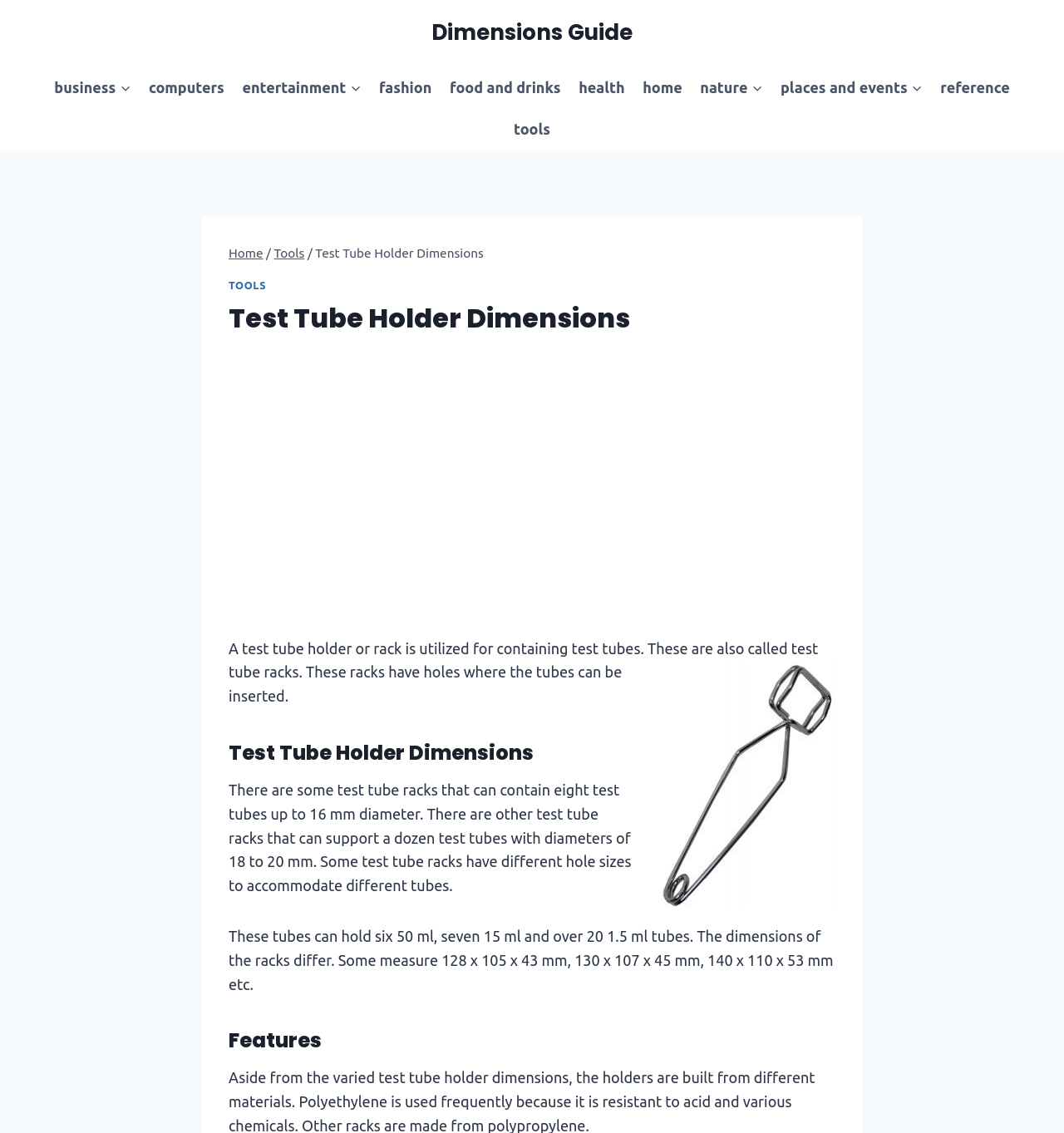What are test tube racks also called?
Please provide a comprehensive answer to the question based on the webpage screenshot.

The webpage mentions that test tube racks are also called test tube holders. This information is provided in the introductory paragraph of the webpage.